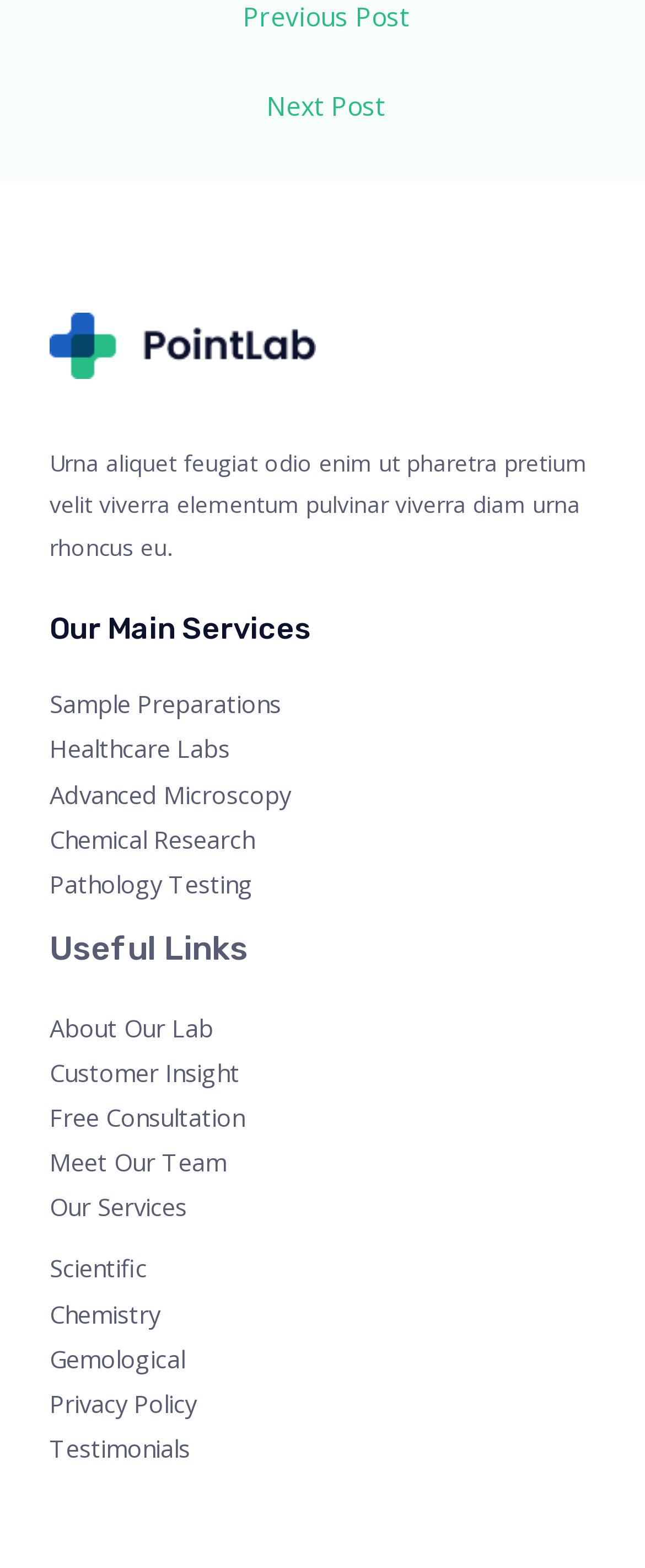Using the webpage screenshot, find the UI element described by aria-label="Linkedin". Provide the bounding box coordinates in the format (top-left x, top-left y, bottom-right x, bottom-right y), ensuring all values are floating point numbers between 0 and 1.

[0.354, 0.949, 0.423, 0.977]